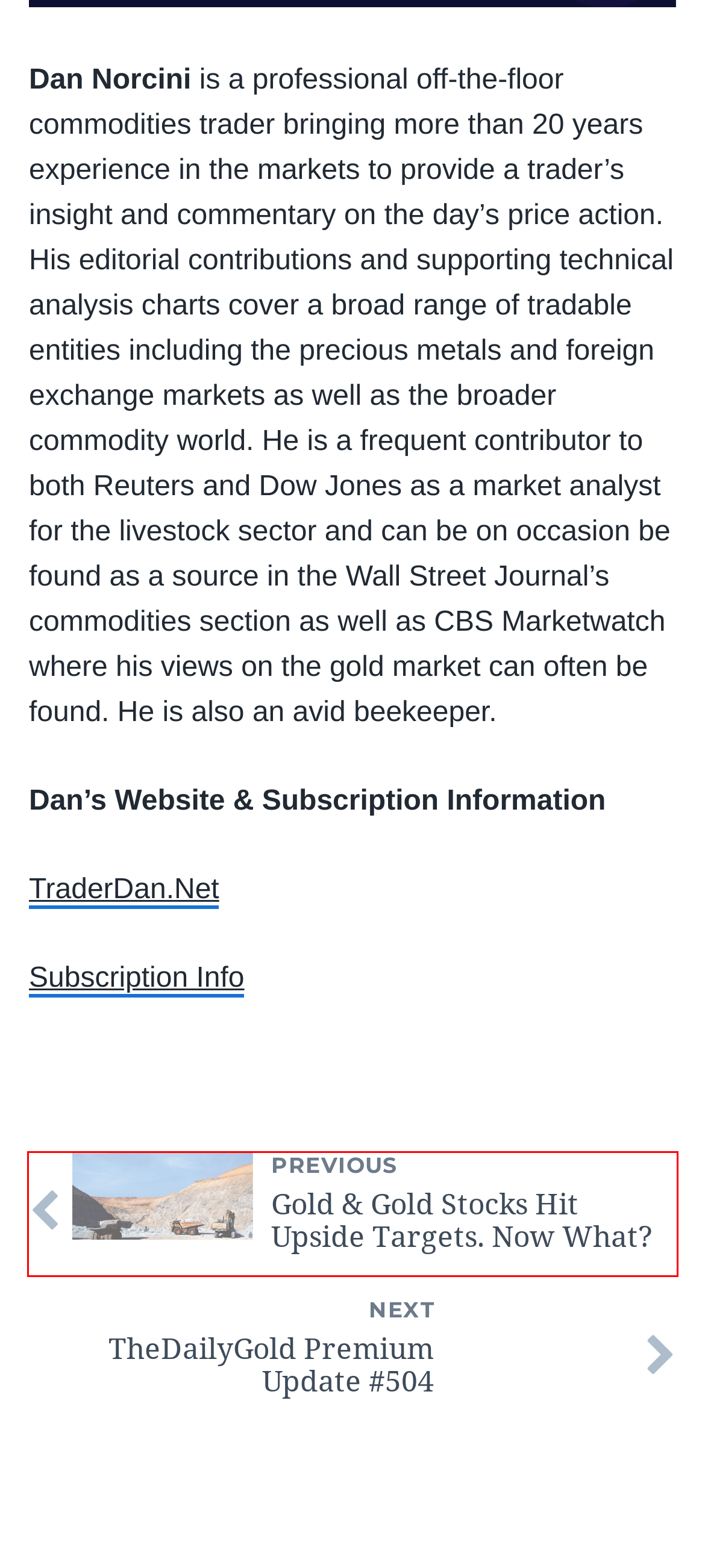Examine the screenshot of a webpage with a red bounding box around a specific UI element. Identify which webpage description best matches the new webpage that appears after clicking the element in the red bounding box. Here are the candidates:
A. The DailyGold Podcast – The Daily Gold
B. Gold & Gold Stocks Hit Upside Targets. Now What? – The Daily Gold
C. Jordan Roy-Byrne CMT, MFTA – The Daily Gold
D. Disclaimer – The Daily Gold
E. Privacy Policy – The Daily Gold
F. TheDailyGold Premium – The Daily Gold
G. TheDailyGold Premium Update #504 – The Daily Gold
H. Media – The Daily Gold

B